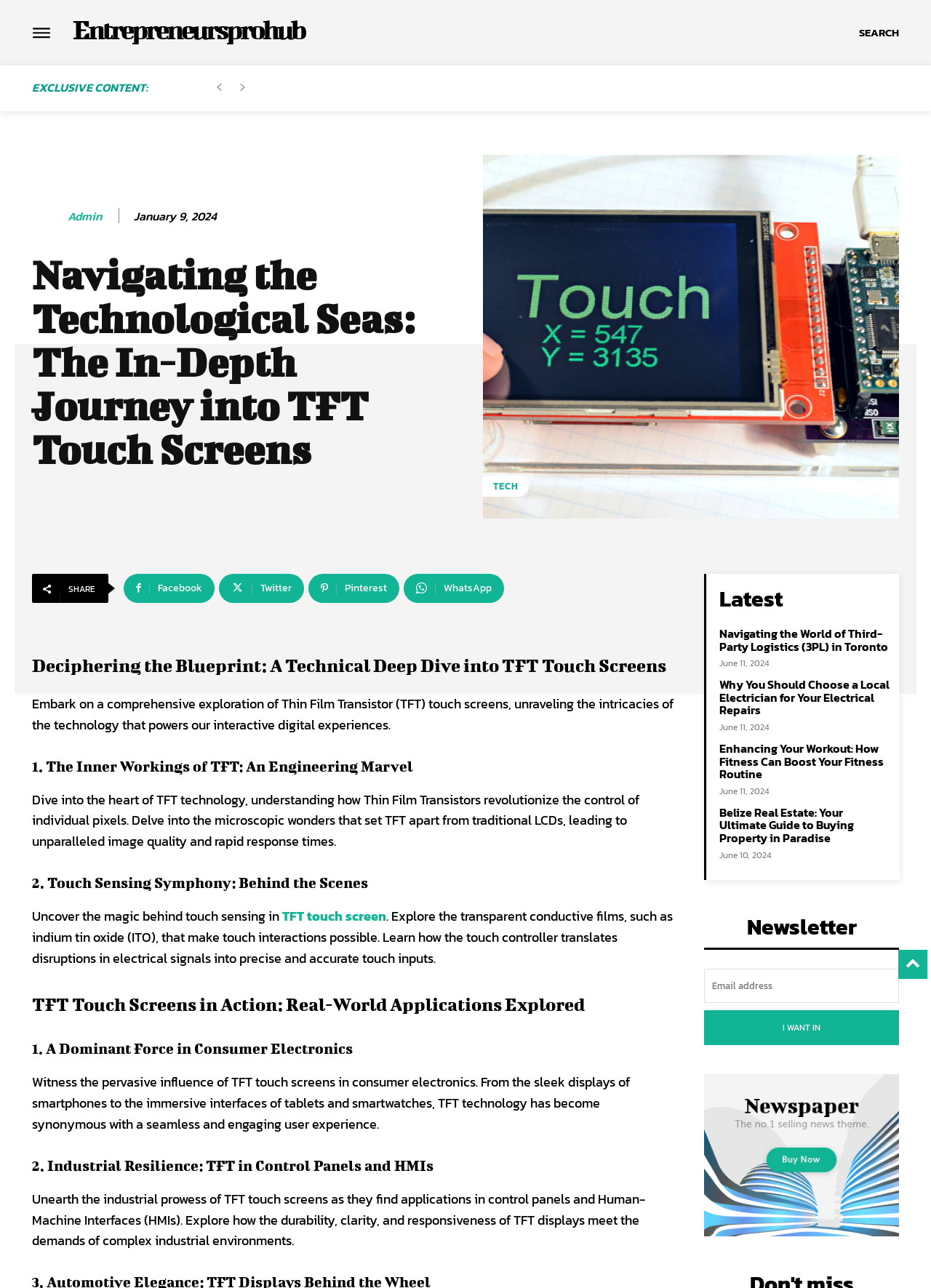Using the description "Facebook", locate and provide the bounding box of the UI element.

[0.133, 0.446, 0.23, 0.468]